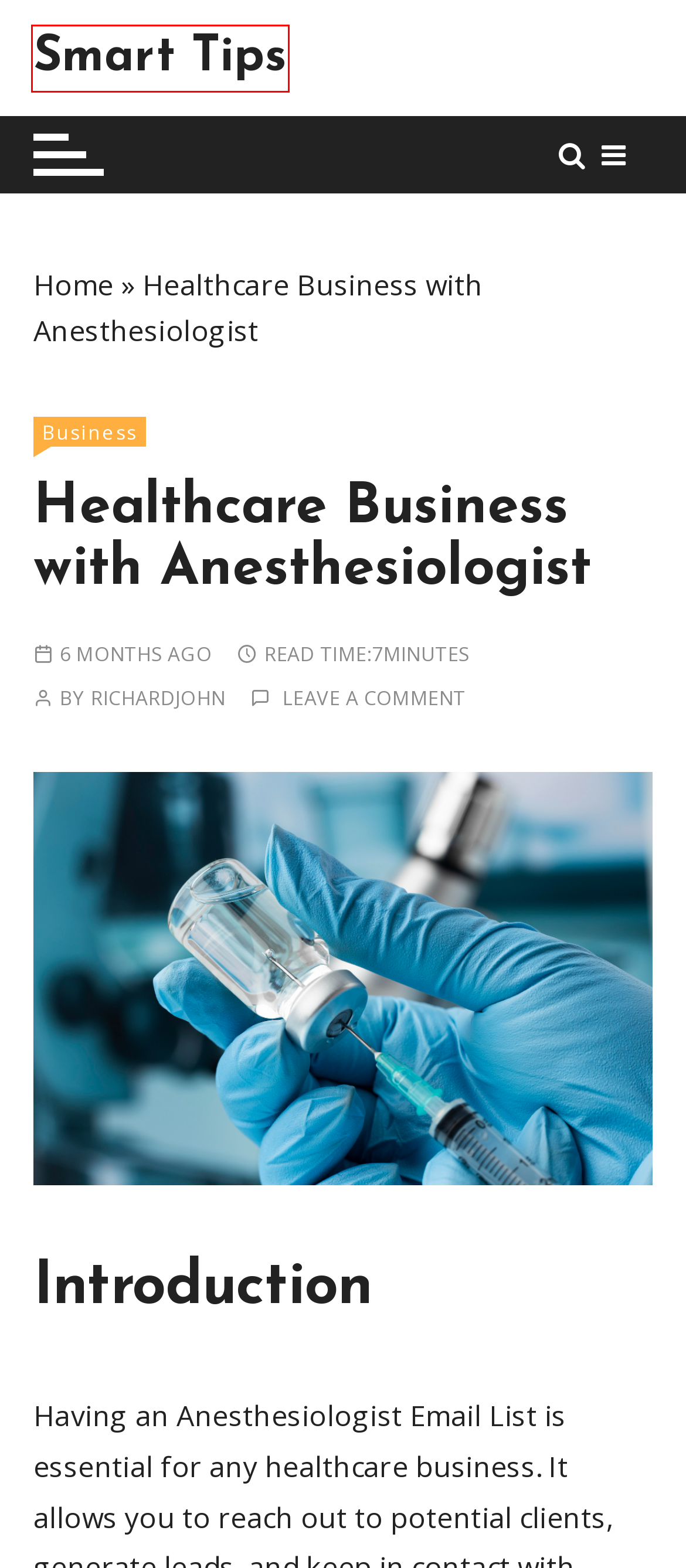You are provided a screenshot of a webpage featuring a red bounding box around a UI element. Choose the webpage description that most accurately represents the new webpage after clicking the element within the red bounding box. Here are the candidates:
A. Terms And Conditions - Smart Tips
B. The Vital Role of SEO Services in Digital Era
C. Order Received - Smart Tips
D. Homepage - EverestThemes - Best Free & Premium WordPress Themes and Plugin
E. Business Archives - Smart Tips
F. RichardJohn, Author at Smart Tips
G. Informative Articles On technology, travel news, lifestyle tips
H. Common Sewerage Problem With Solutions

G